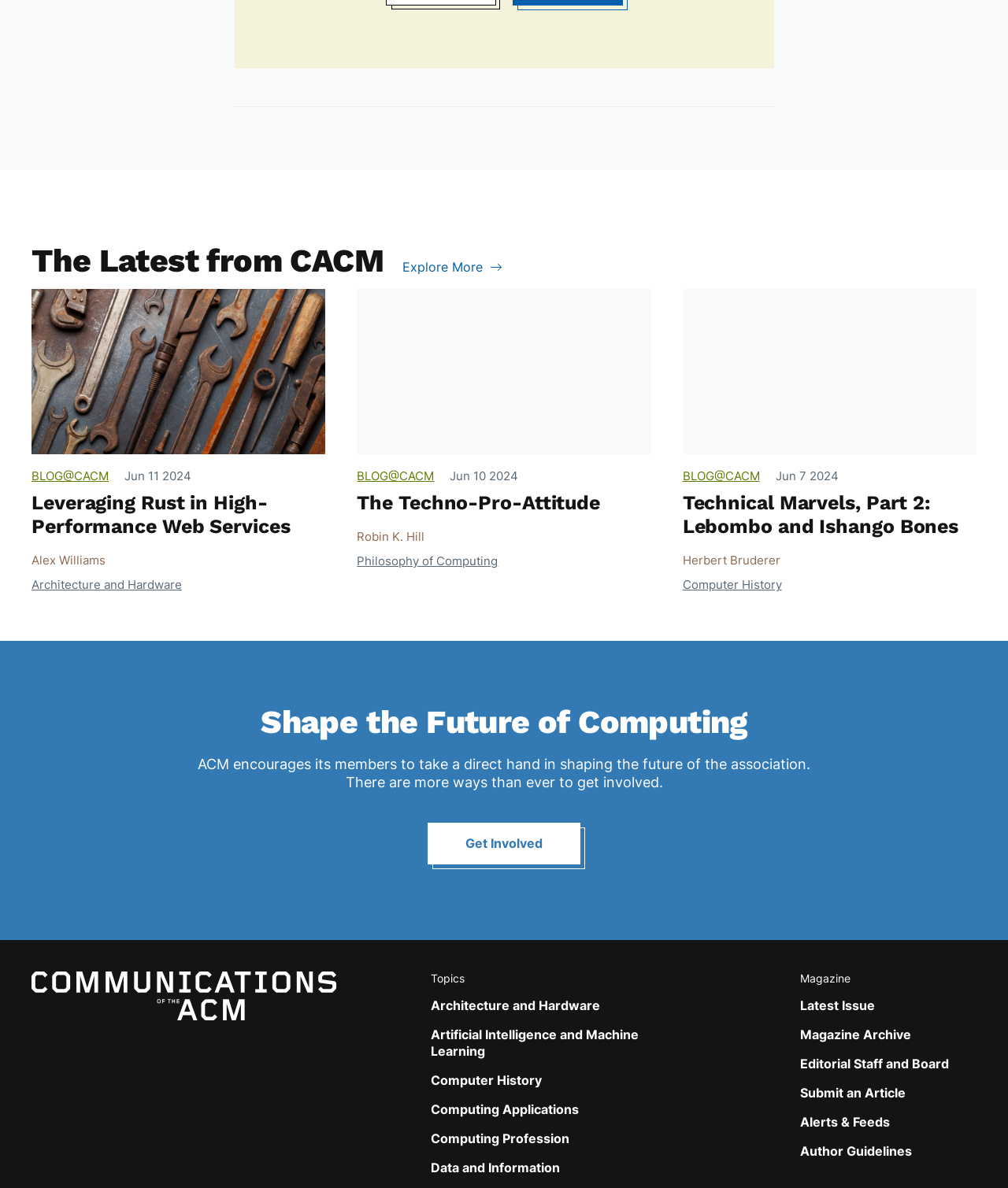What is the main topic of the webpage?
Please provide a comprehensive answer based on the details in the screenshot.

Based on the webpage structure and content, it appears to be a computing-related webpage, with articles, blogs, and links to topics such as architecture, artificial intelligence, and computer history.